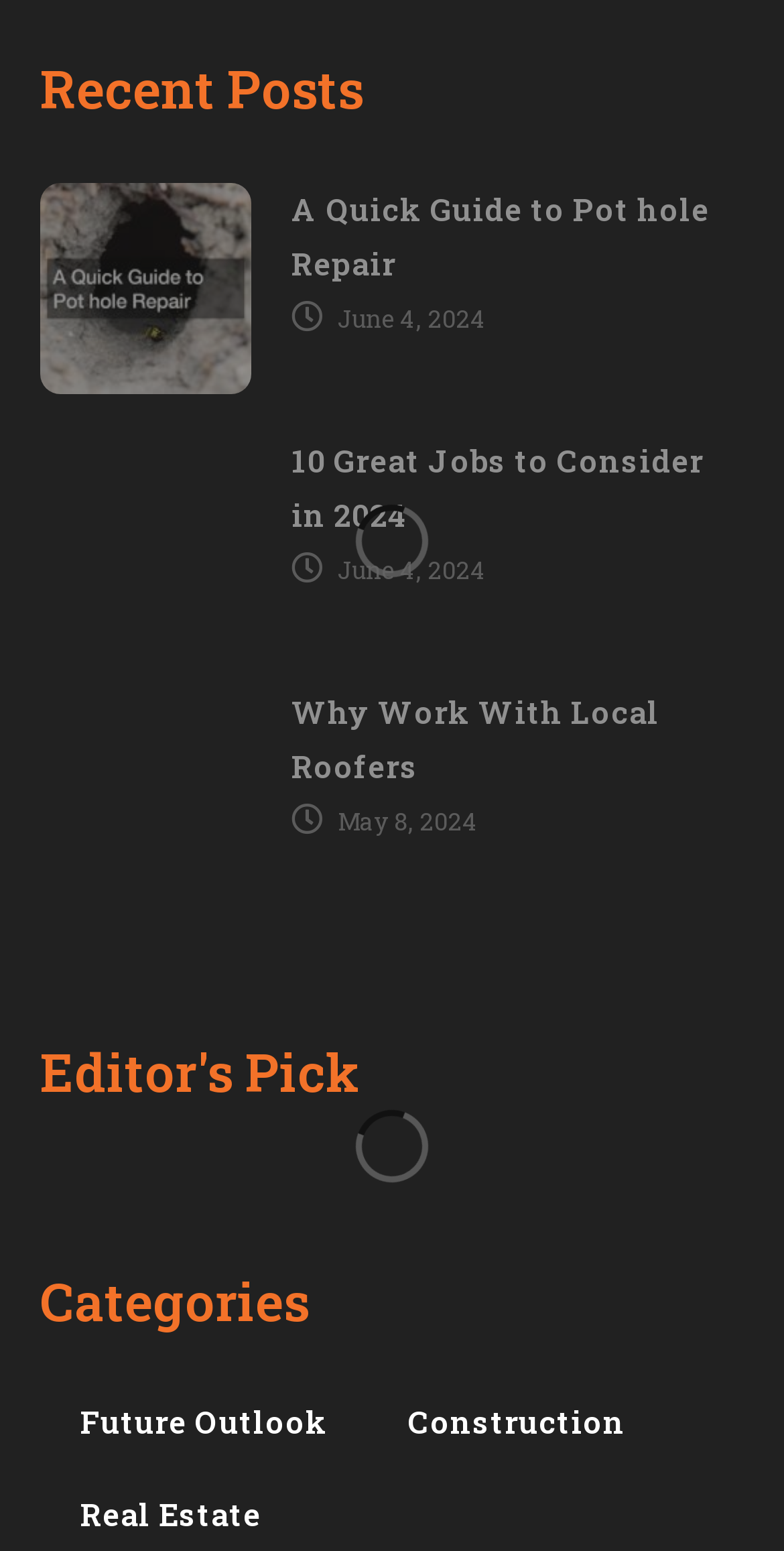Bounding box coordinates are specified in the format (top-left x, top-left y, bottom-right x, bottom-right y). All values are floating point numbers bounded between 0 and 1. Please provide the bounding box coordinate of the region this sentence describes: Construction

[0.469, 0.887, 0.849, 0.947]